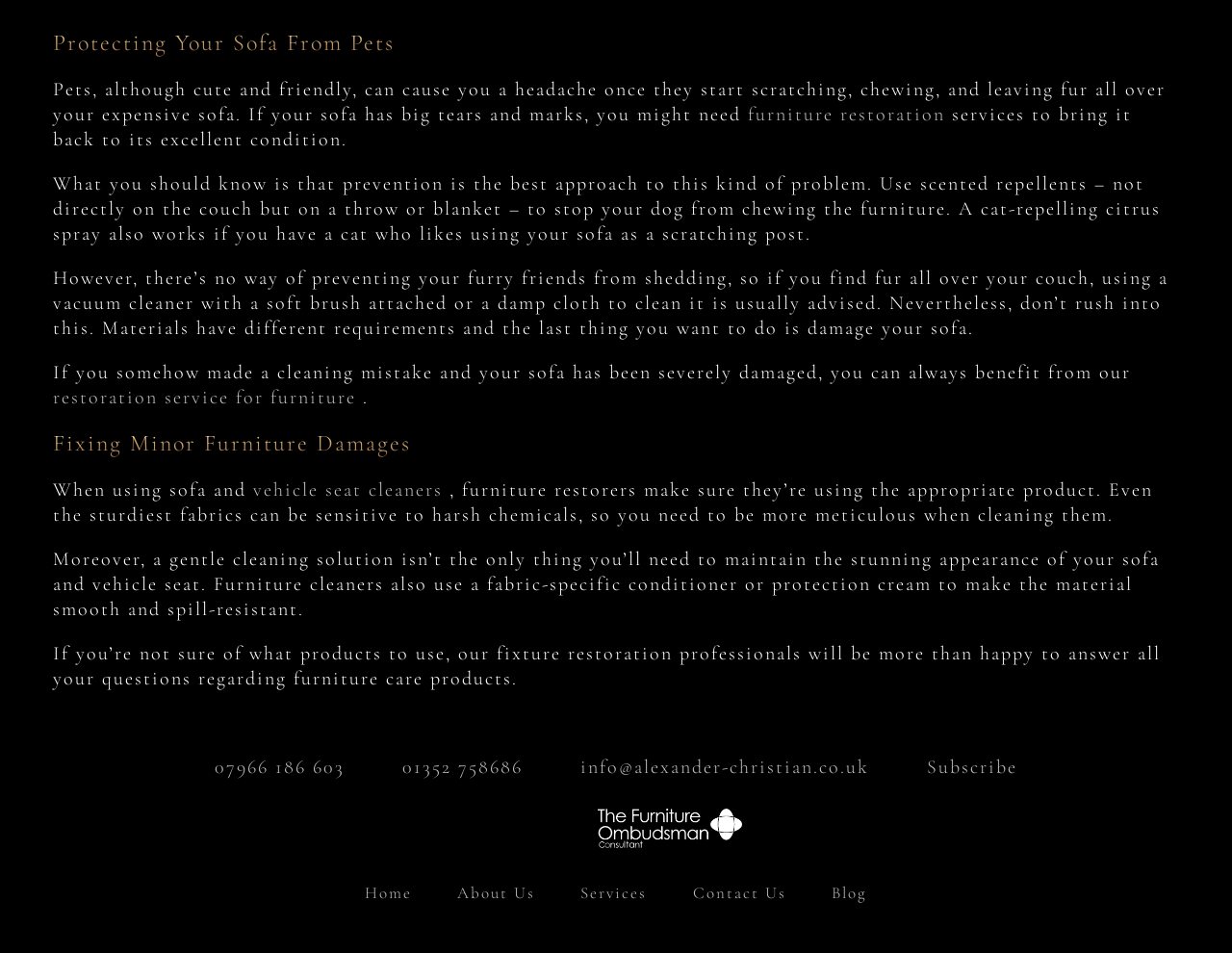Highlight the bounding box coordinates of the element that should be clicked to carry out the following instruction: "Click the 'restoration service for furniture' link". The coordinates must be given as four float numbers ranging from 0 to 1, i.e., [left, top, right, bottom].

[0.043, 0.405, 0.295, 0.429]